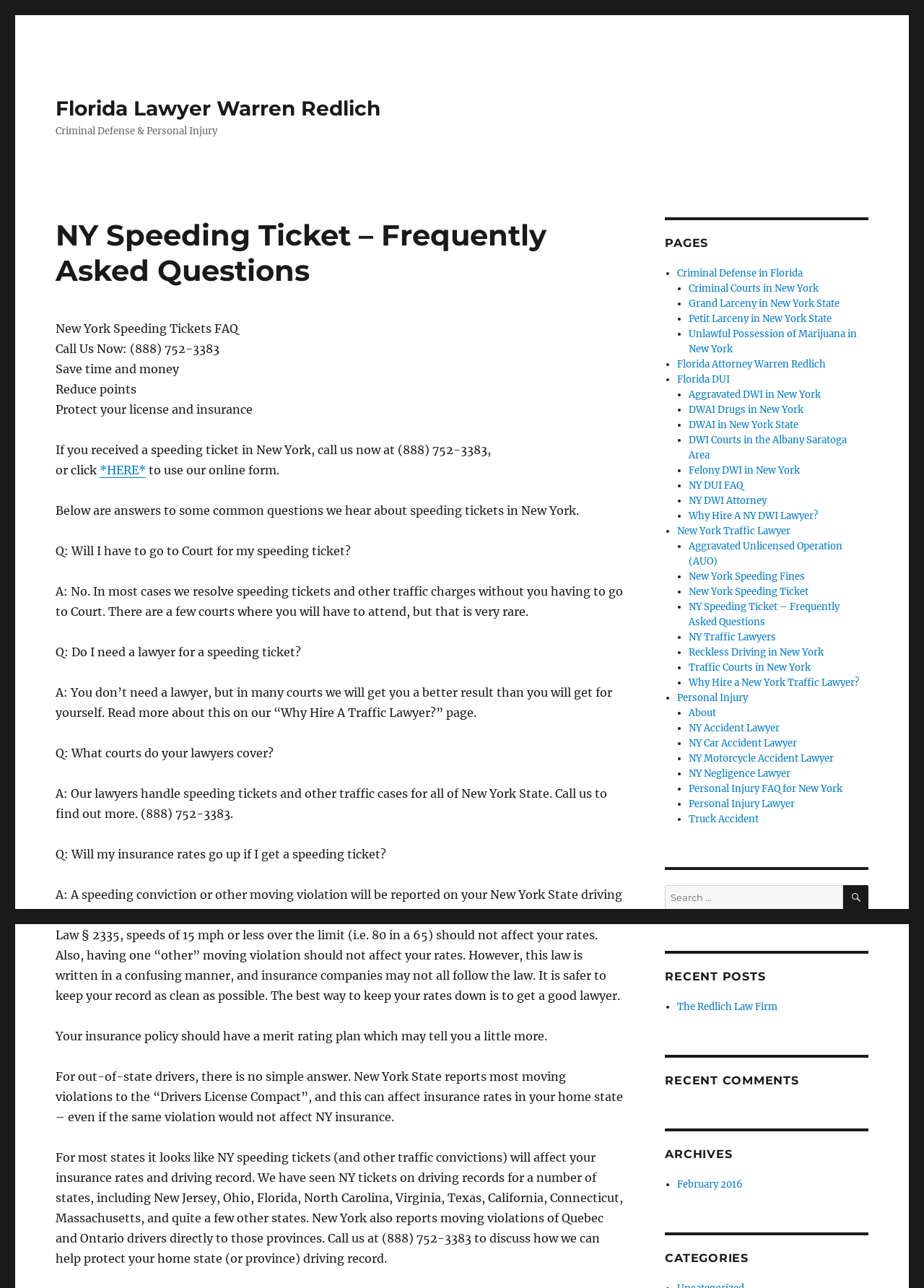Identify the bounding box coordinates for the region to click in order to carry out this instruction: "Click on 'Florida Lawyer Warren Redlich'". Provide the coordinates using four float numbers between 0 and 1, formatted as [left, top, right, bottom].

[0.06, 0.075, 0.412, 0.094]